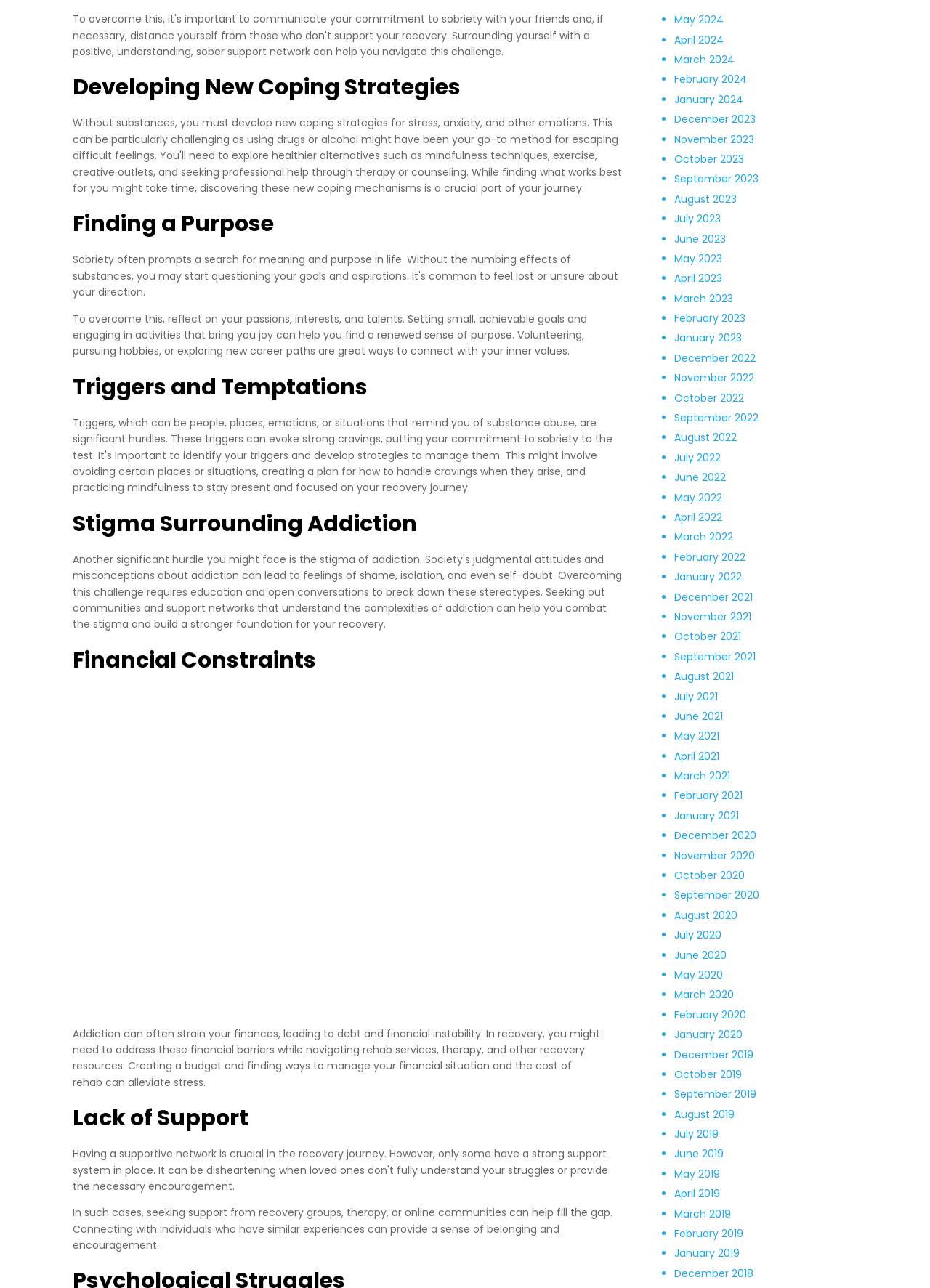Identify the bounding box coordinates of the clickable section necessary to follow the following instruction: "Visit the HISTORY page". The coordinates should be presented as four float numbers from 0 to 1, i.e., [left, top, right, bottom].

None